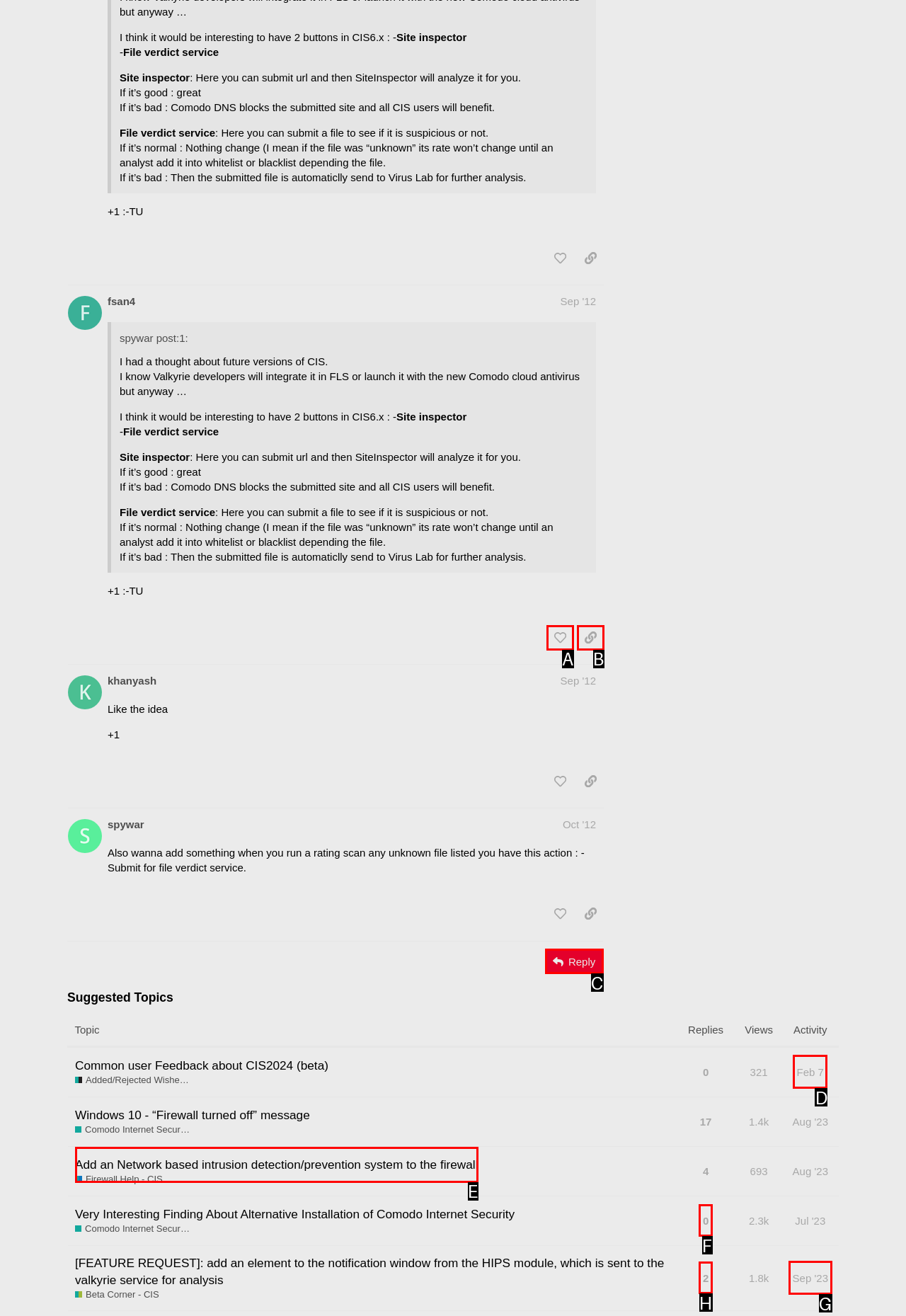Choose the HTML element that needs to be clicked for the given task: Explore NANJING: THE BURNING CITY - Using Graphic Novels to Teach about East Asia Respond by giving the letter of the chosen option.

None